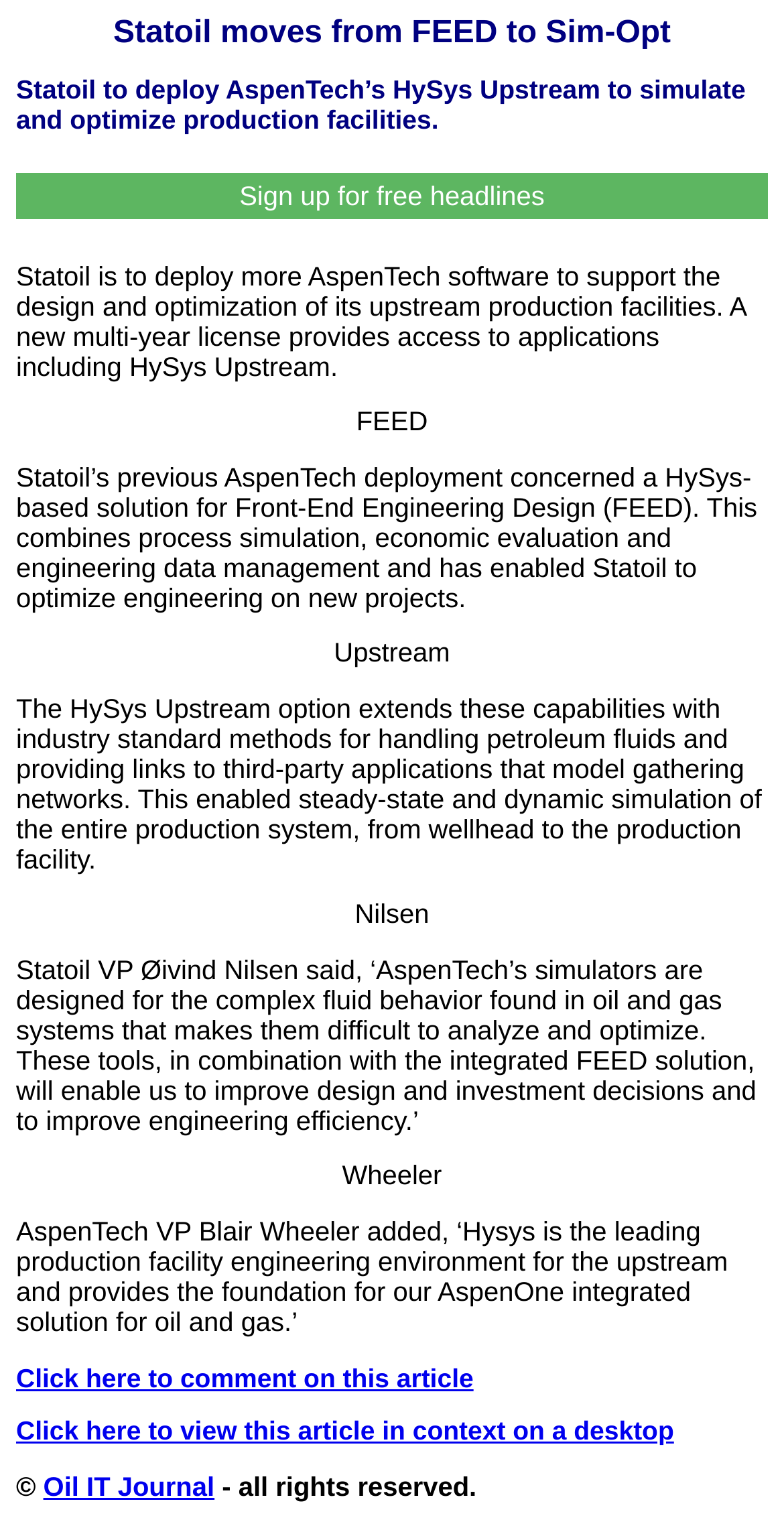Can you determine the main header of this webpage?

Statoil moves from FEED to Sim-Opt